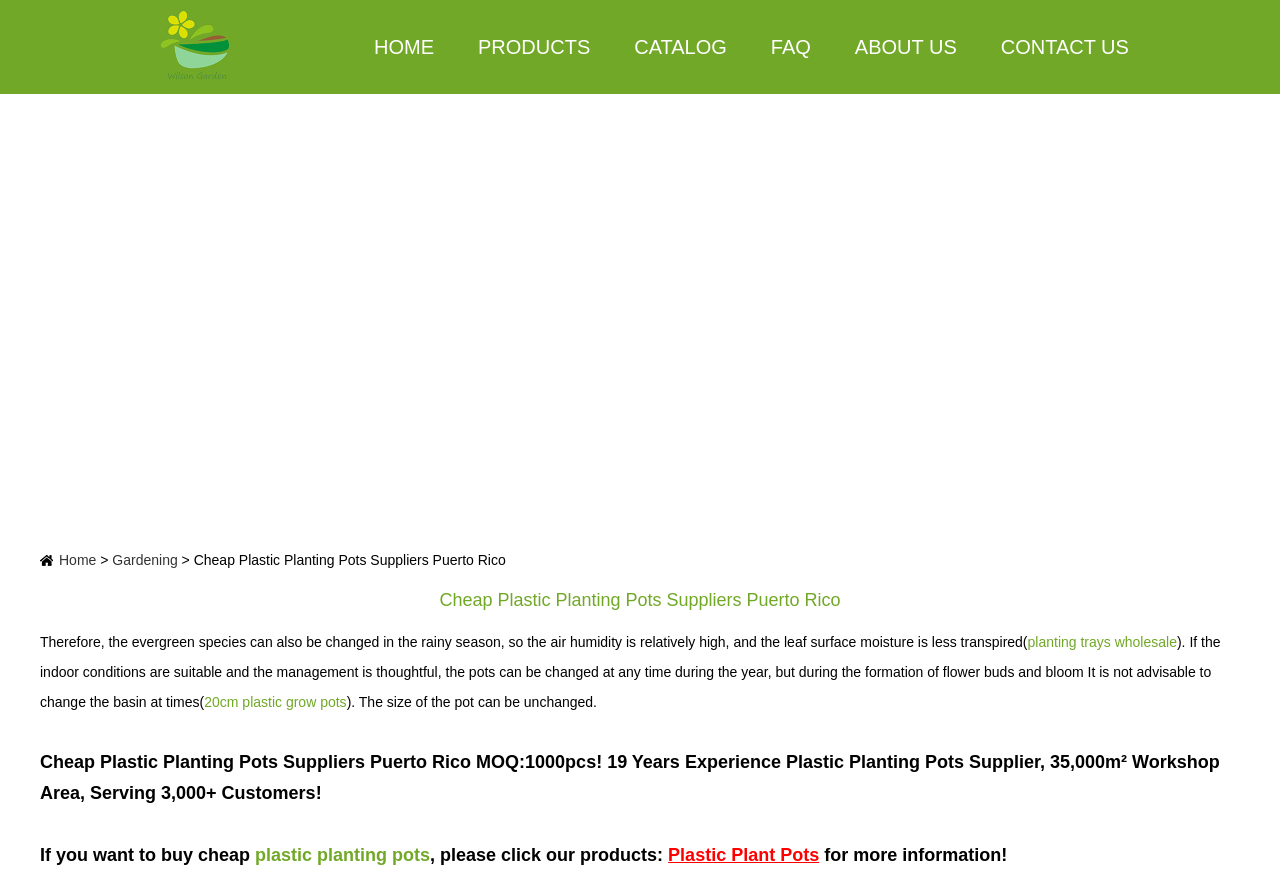What is the company name?
Use the image to answer the question with a single word or phrase.

Wilson Garden